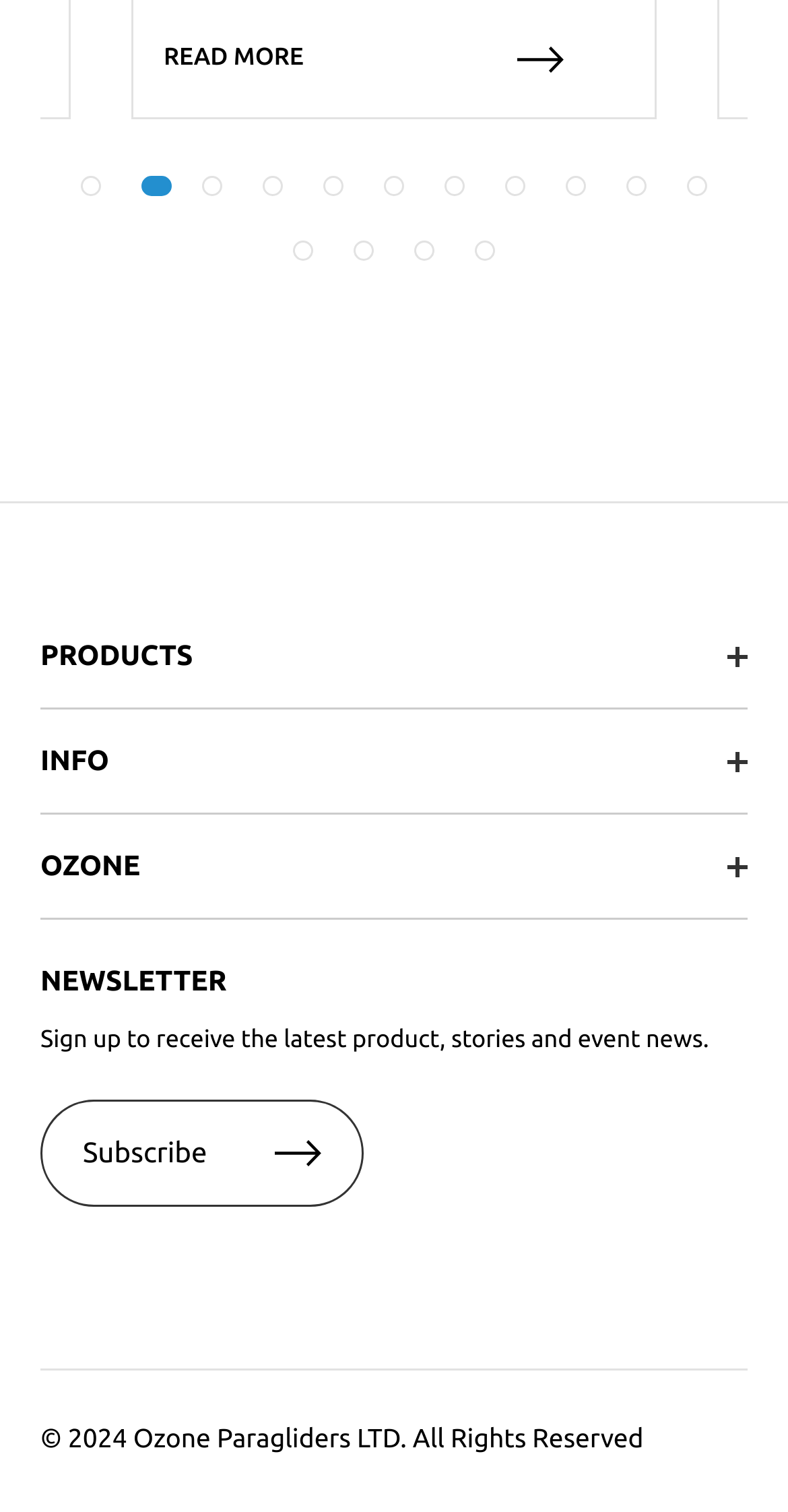Select the bounding box coordinates of the element I need to click to carry out the following instruction: "Subscribe to the newsletter".

[0.051, 0.727, 0.462, 0.798]